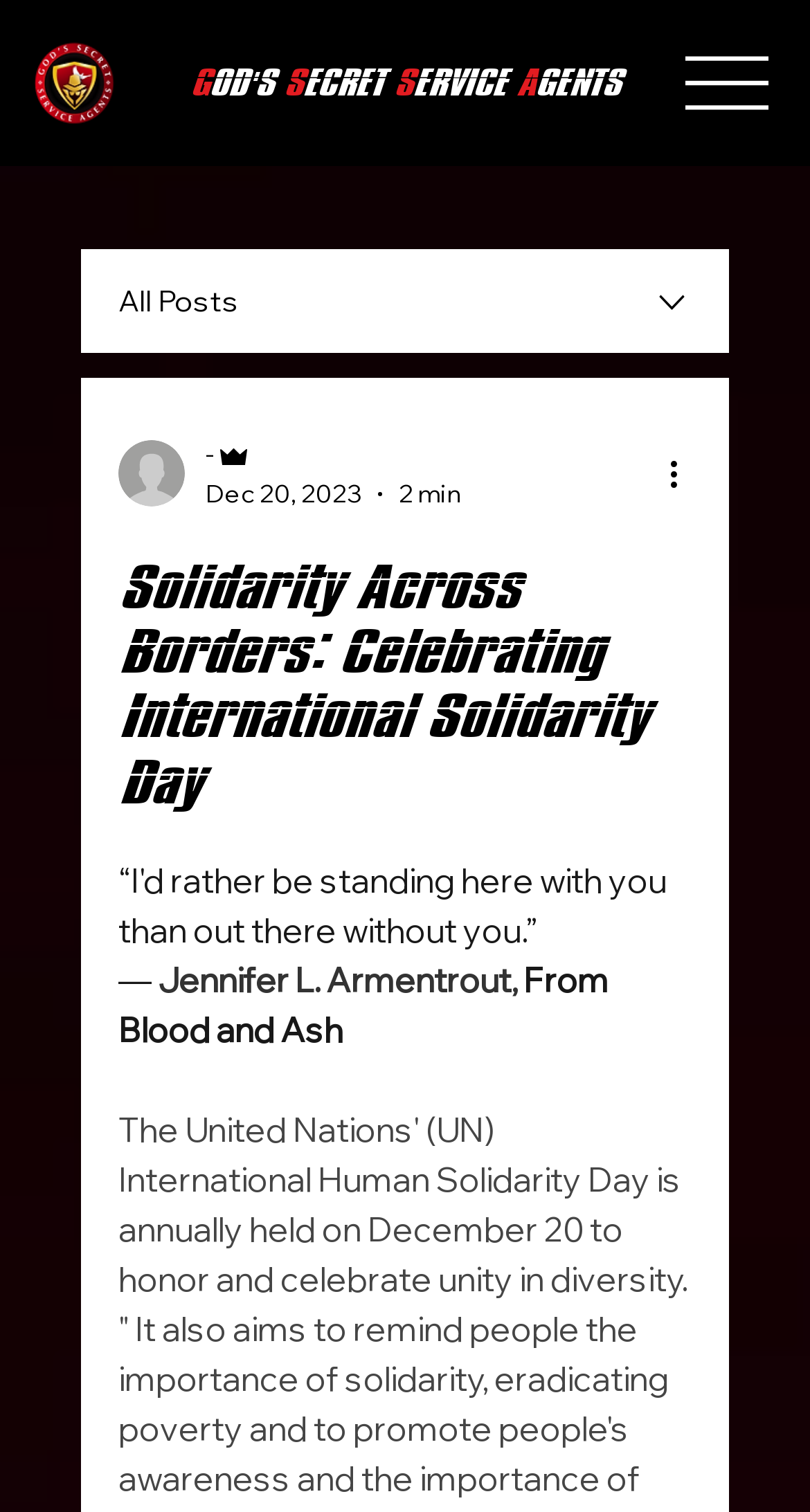Utilize the information from the image to answer the question in detail:
What is the purpose of the button 'More actions'?

The question is asking about the purpose of the button 'More actions'. By looking at the webpage, we can see that there is a button 'More actions' which is likely to show more actions or options when clicked. Therefore, the answer is 'To show more actions'.